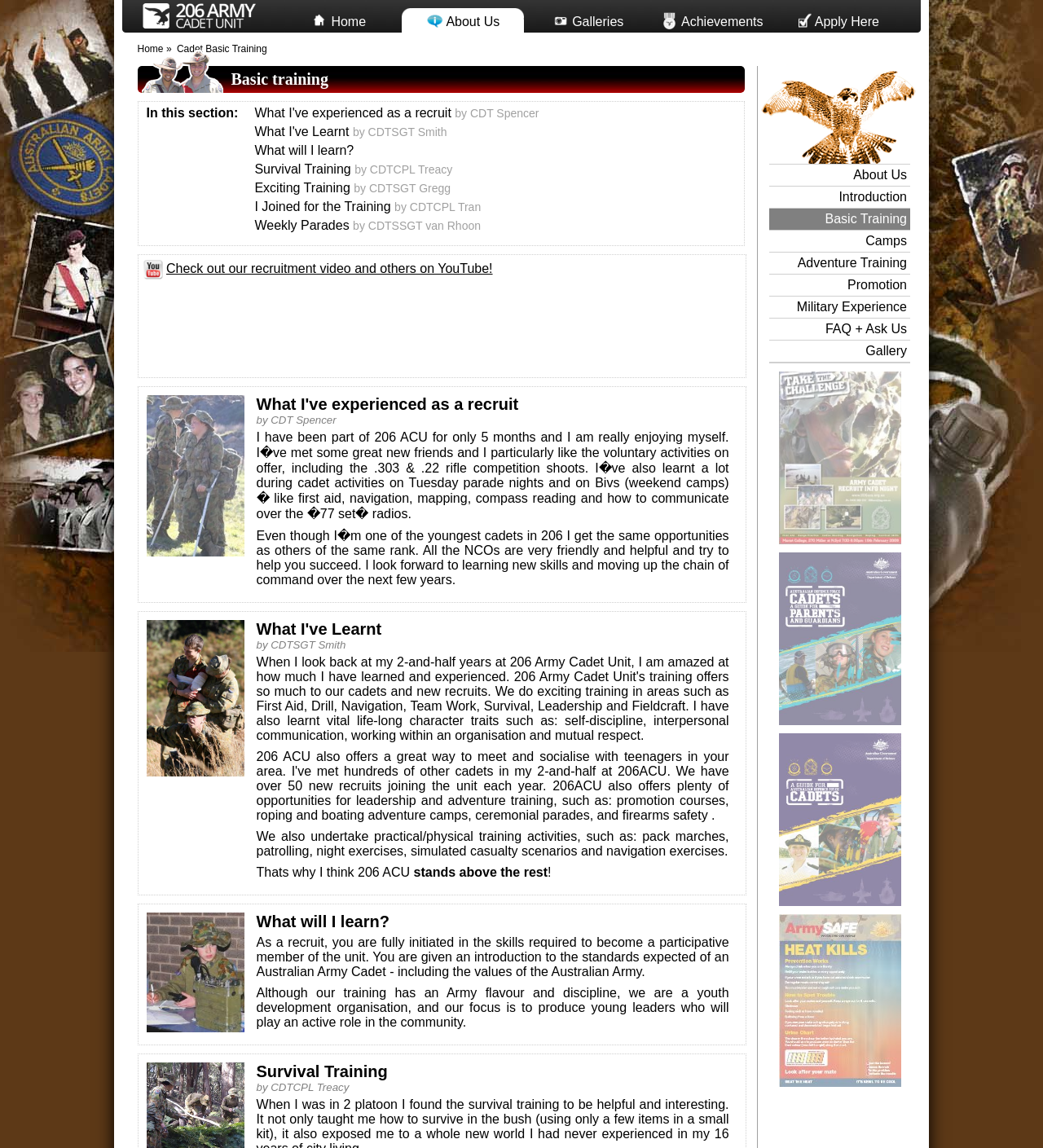Determine the bounding box coordinates of the clickable region to execute the instruction: "Check out the recruitment video on YouTube". The coordinates should be four float numbers between 0 and 1, denoted as [left, top, right, bottom].

[0.159, 0.228, 0.472, 0.24]